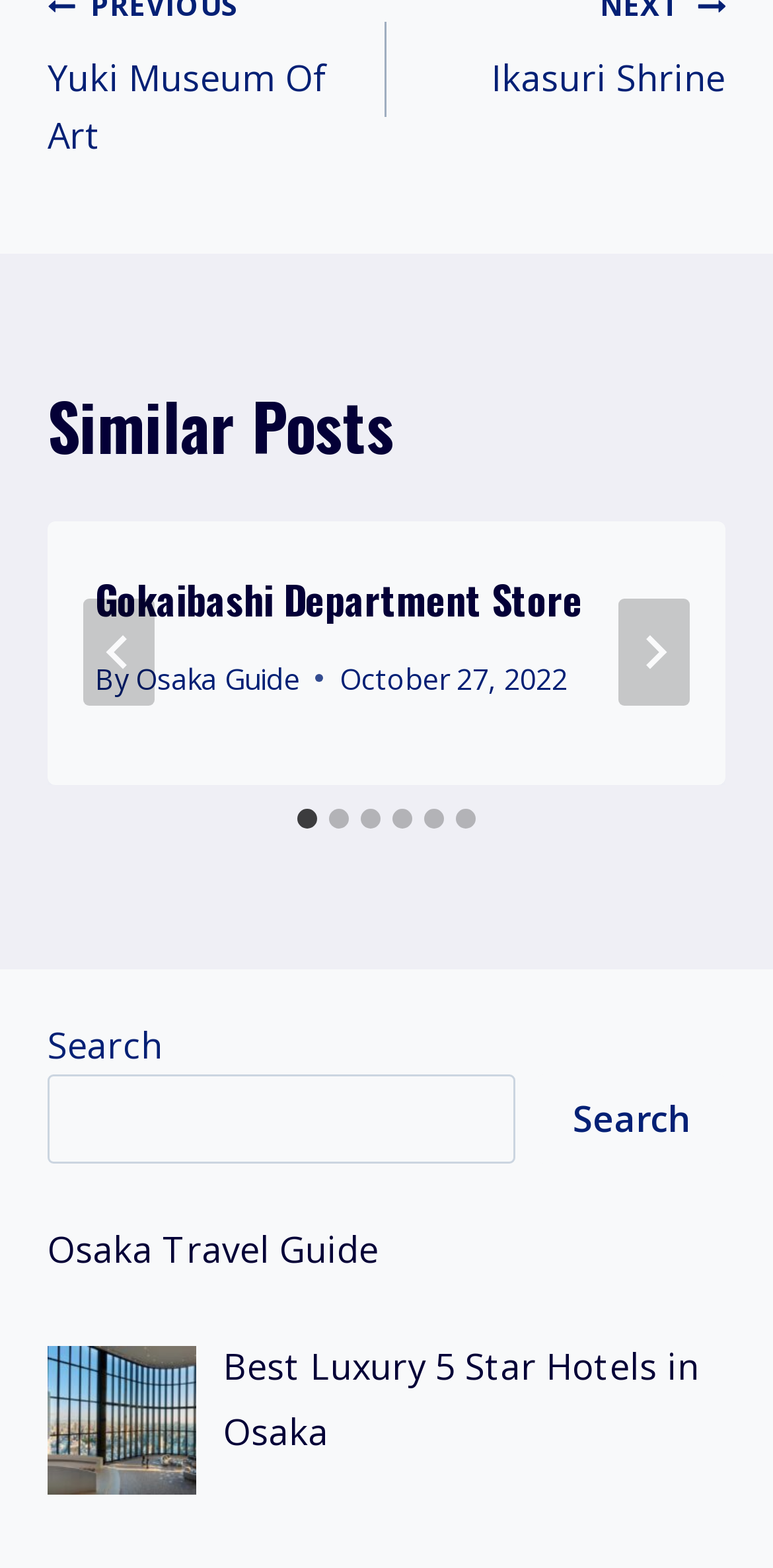Give a concise answer of one word or phrase to the question: 
How many slides are there in total?

6